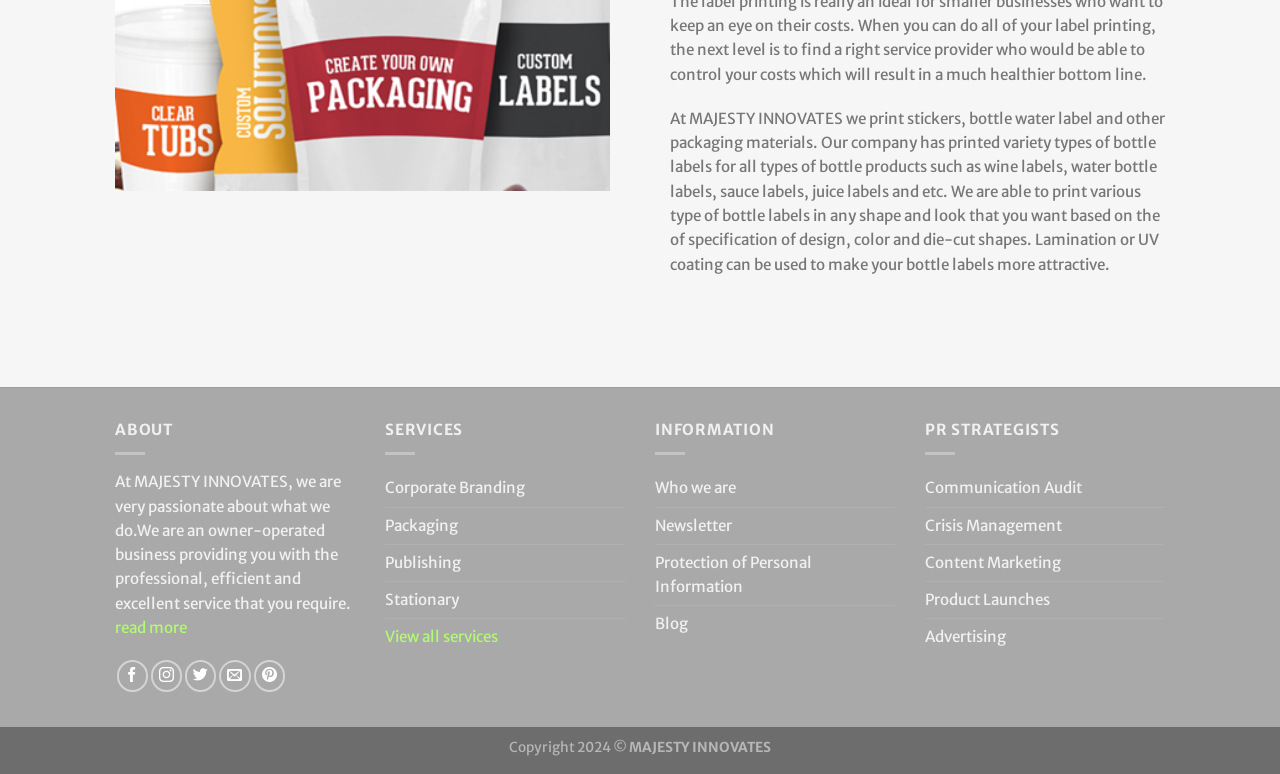Given the element description Protection of Personal Information, specify the bounding box coordinates of the corresponding UI element in the format (top-left x, top-left y, bottom-right x, bottom-right y). All values must be between 0 and 1.

[0.512, 0.704, 0.699, 0.782]